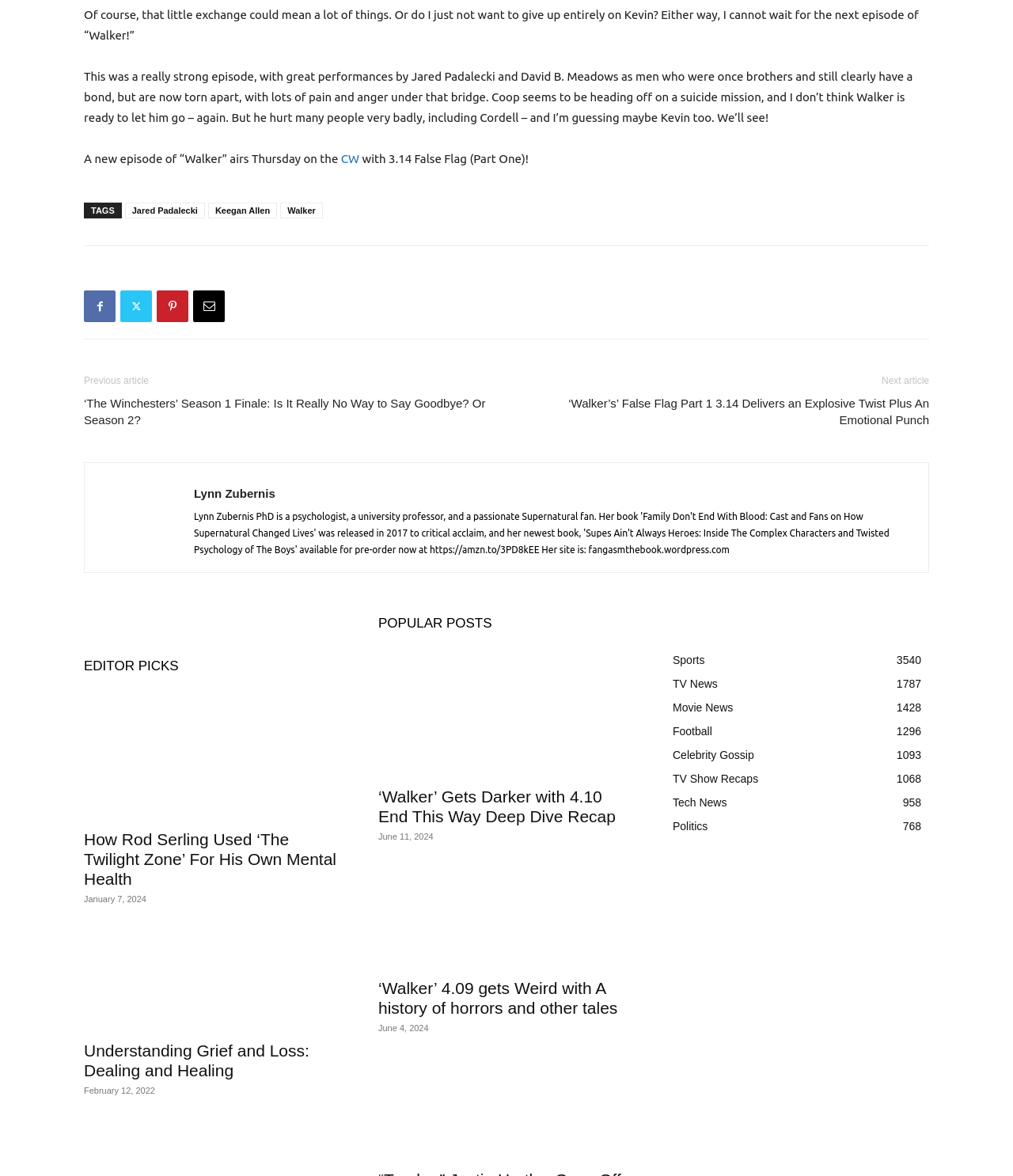Provide the bounding box coordinates of the UI element that matches the description: "TV Show Recaps1068".

[0.664, 0.657, 0.749, 0.668]